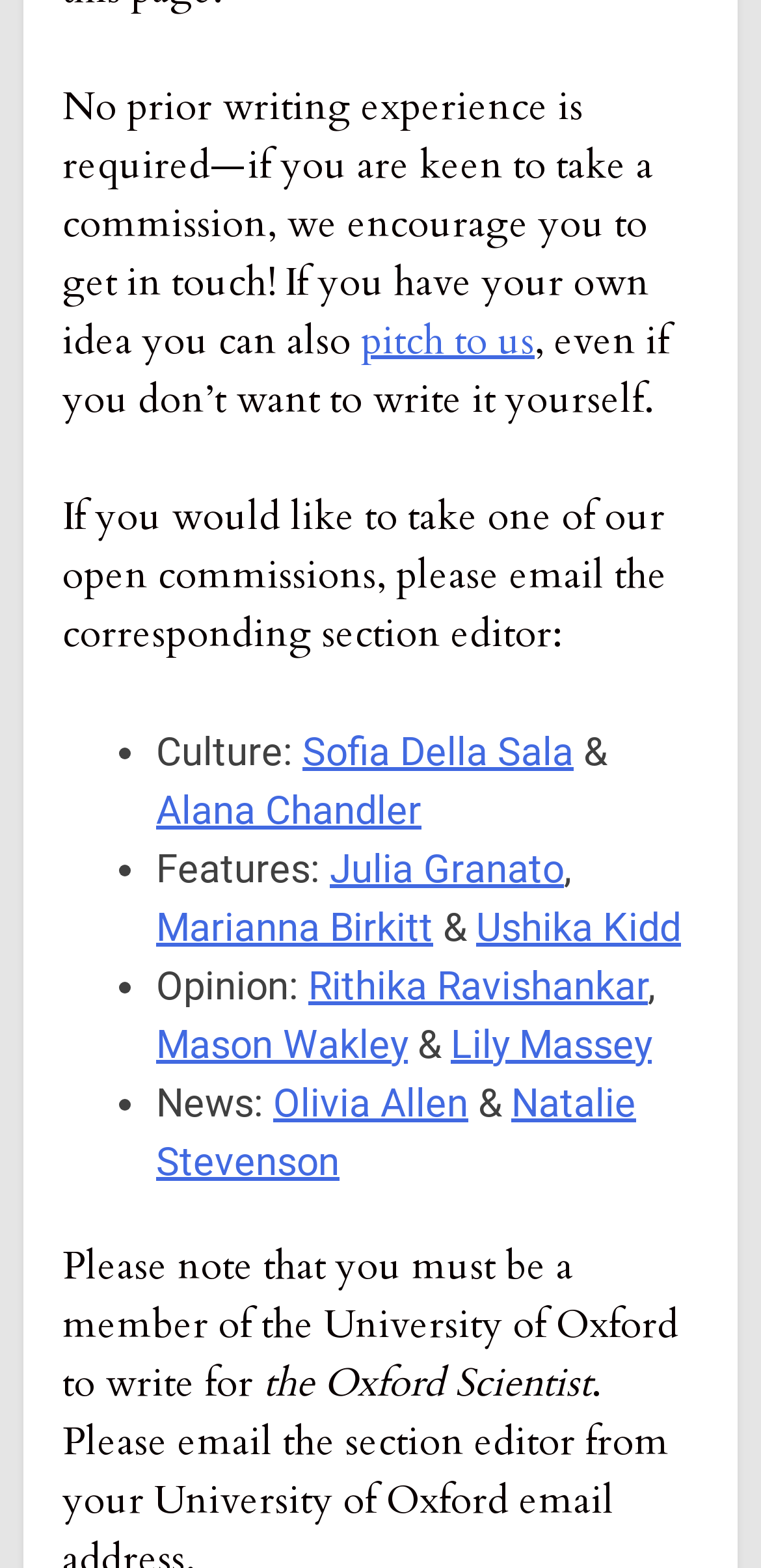Who is the section editor for Culture?
Using the image as a reference, answer the question in detail.

The webpage lists the section editors for Culture as 'Sofia Della Sala' and 'Alana Chandler' with their names linked to their email addresses.